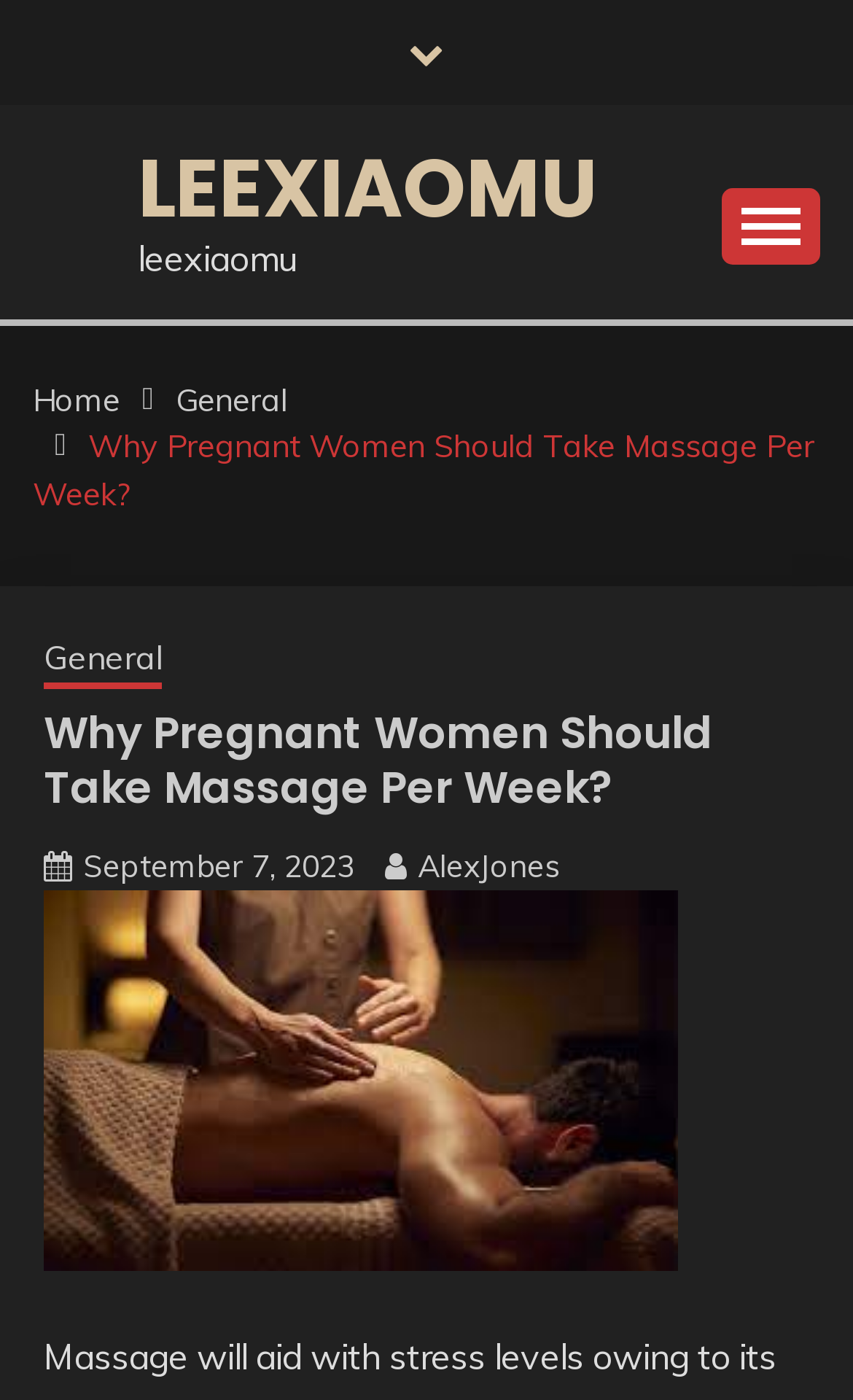Identify the bounding box coordinates for the element you need to click to achieve the following task: "Click the LEEXIAOMU link". The coordinates must be four float values ranging from 0 to 1, formatted as [left, top, right, bottom].

[0.162, 0.094, 0.7, 0.175]